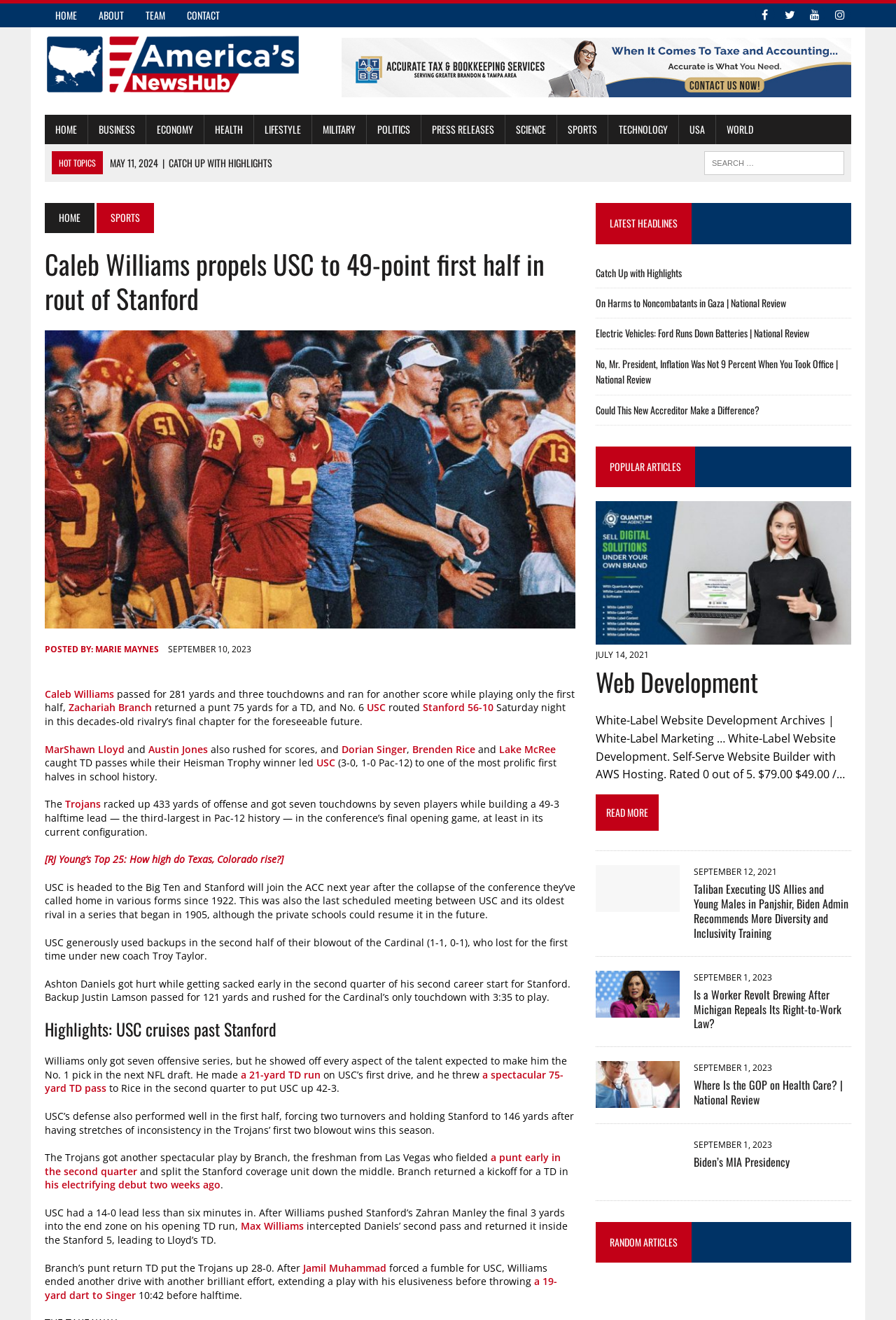Identify and provide the main heading of the webpage.

Caleb Williams propels USC to 49-point first half in rout of Stanford